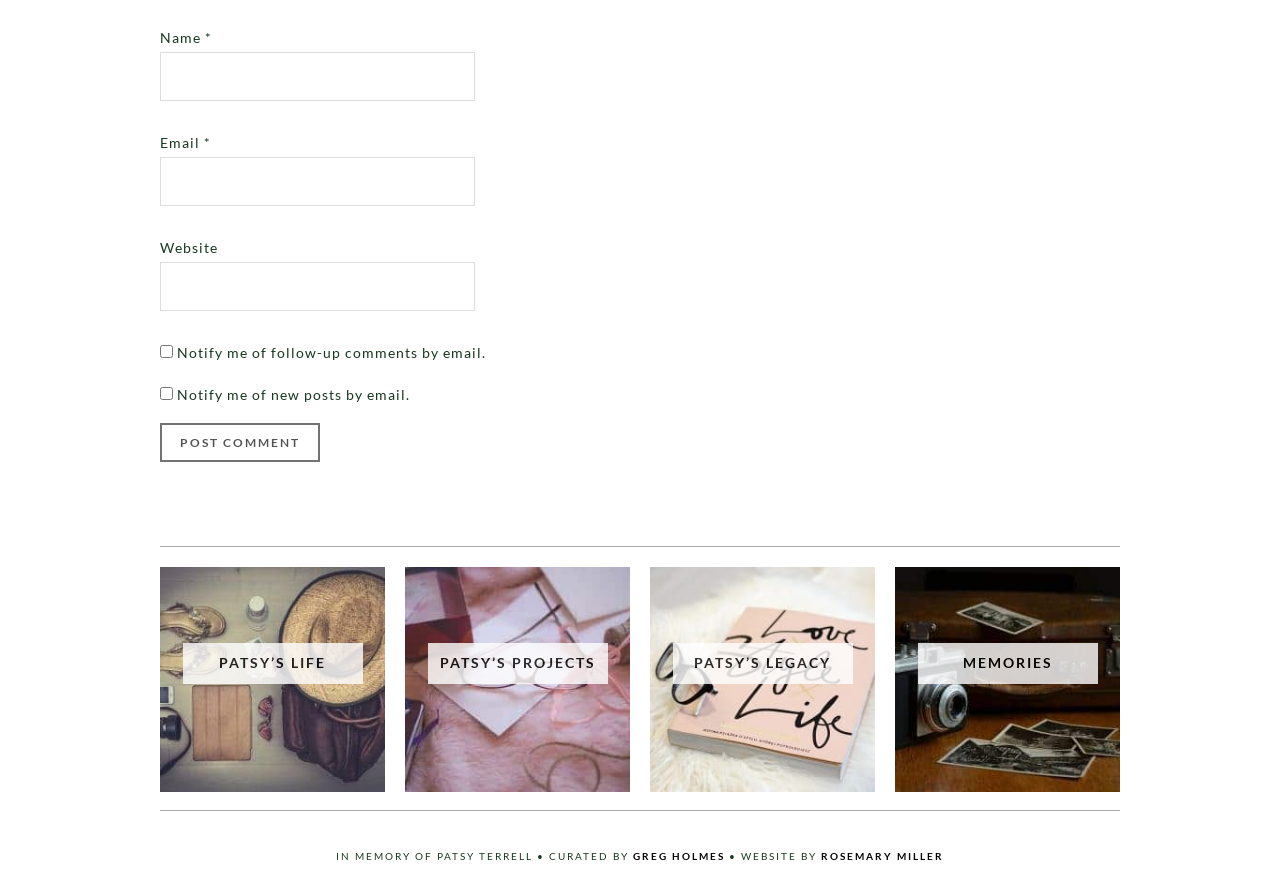Pinpoint the bounding box coordinates of the clickable area needed to execute the instruction: "Click the Post Comment button". The coordinates should be specified as four float numbers between 0 and 1, i.e., [left, top, right, bottom].

[0.125, 0.477, 0.25, 0.521]